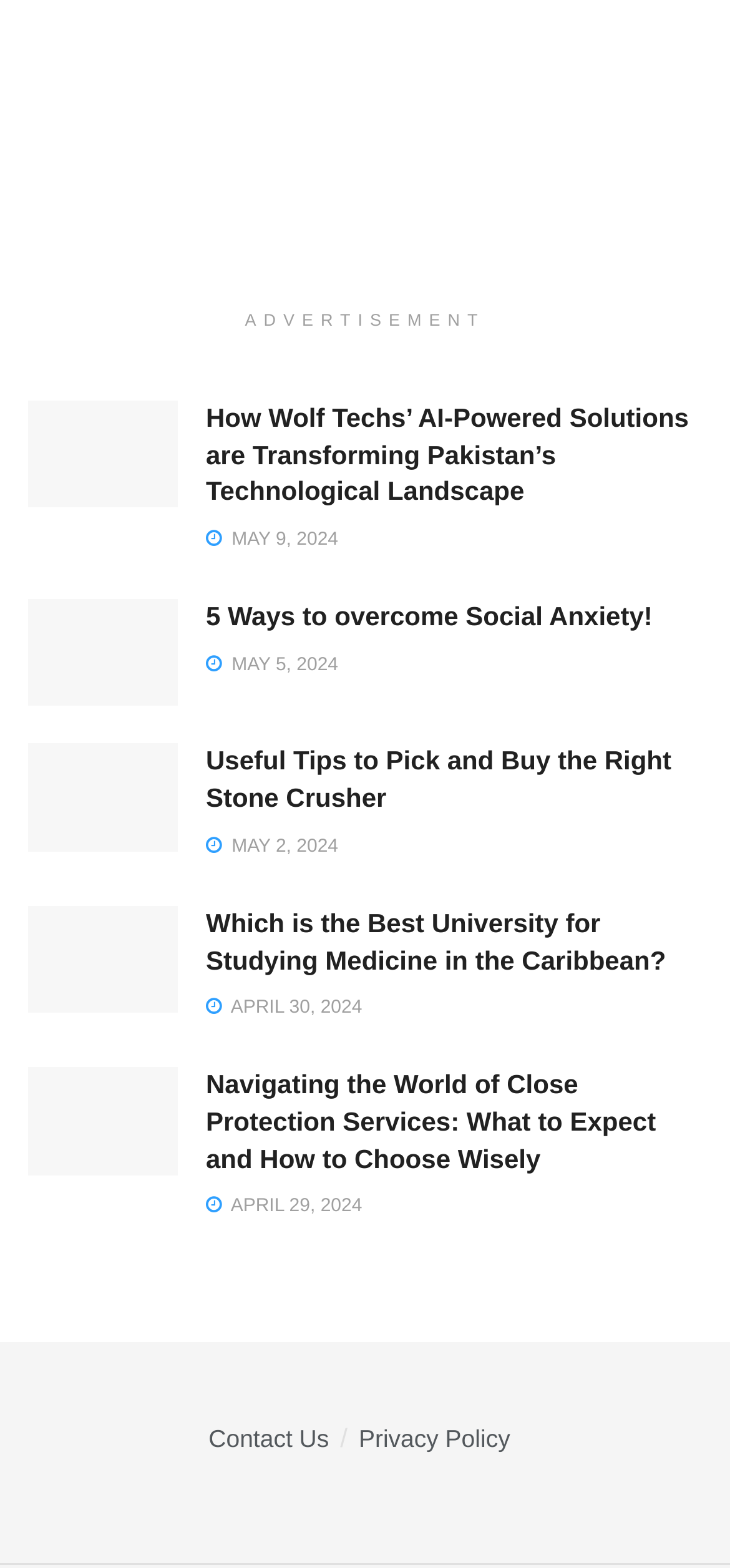What is the topic of the first article?
Based on the image, answer the question with as much detail as possible.

I read the heading of the first article, which is 'How Wolf Techs’ AI-Powered Solutions are Transforming Pakistan’s Technological Landscape', and determined that the topic is AI-Powered Solutions.